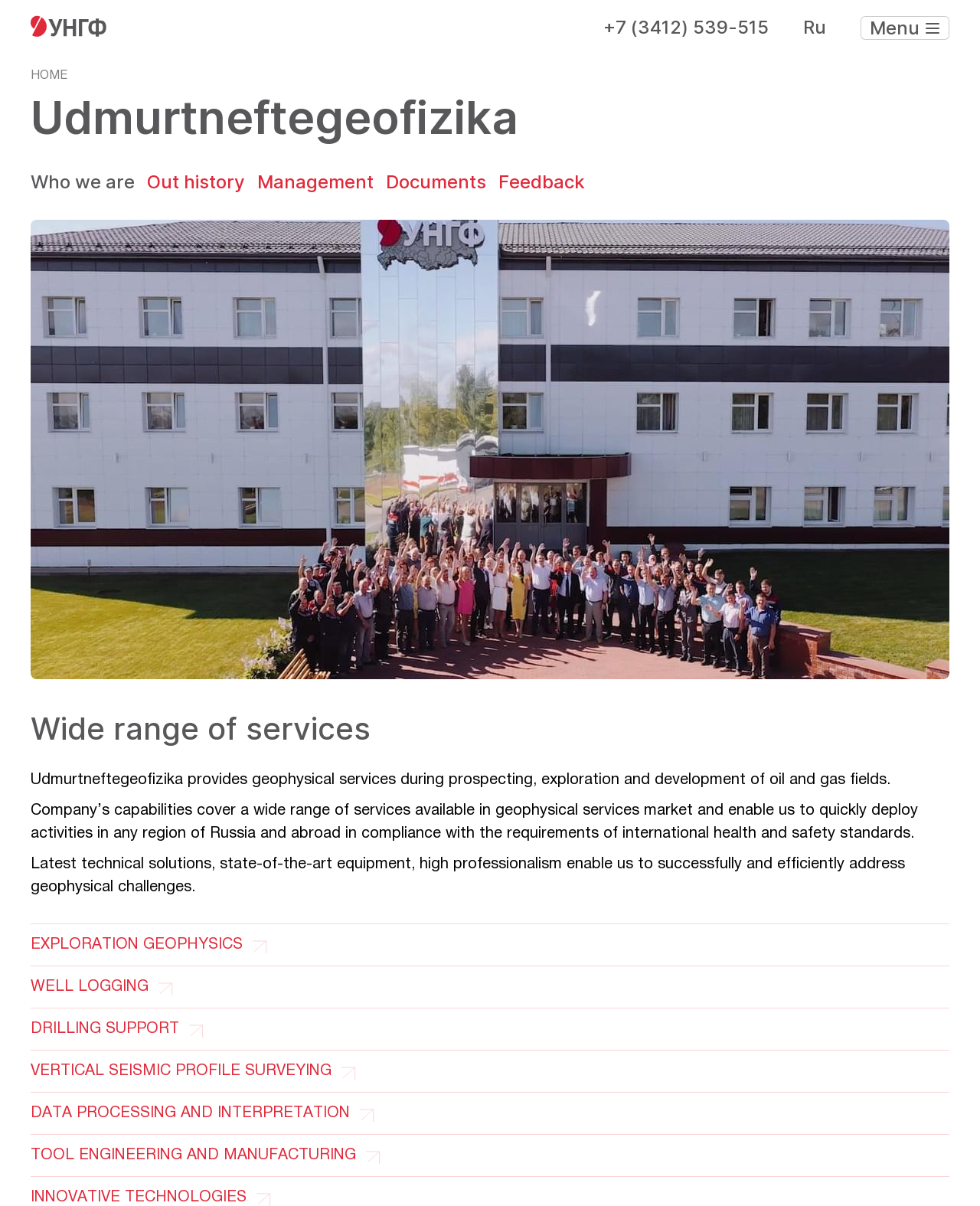What is the phone number of the company?
Based on the image, provide a one-word or brief-phrase response.

+7 (3412) 539-515